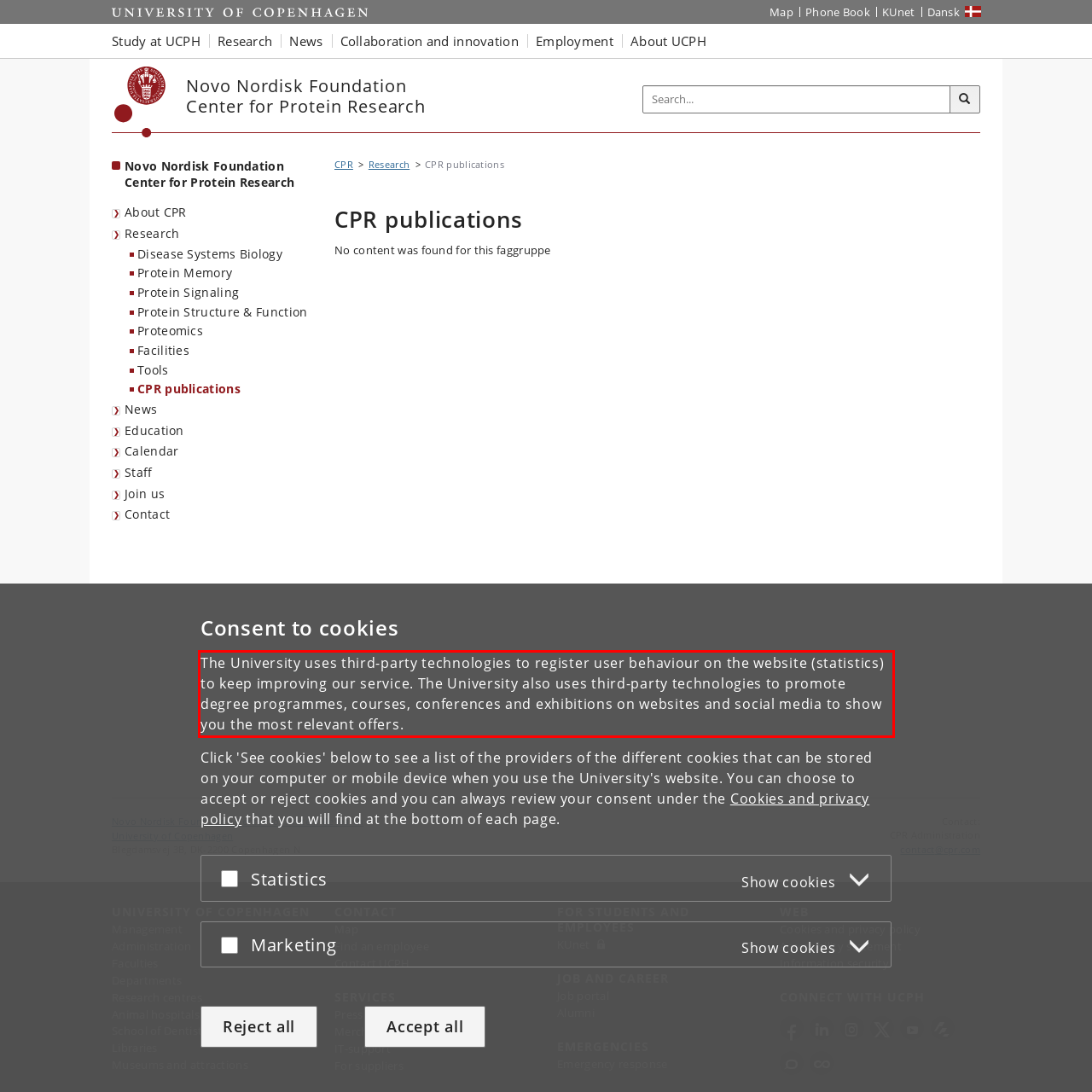You are looking at a screenshot of a webpage with a red rectangle bounding box. Use OCR to identify and extract the text content found inside this red bounding box.

The University uses third-party technologies to register user behaviour on the website (statistics) to keep improving our service. The University also uses third-party technologies to promote degree programmes, courses, conferences and exhibitions on websites and social media to show you the most relevant offers.